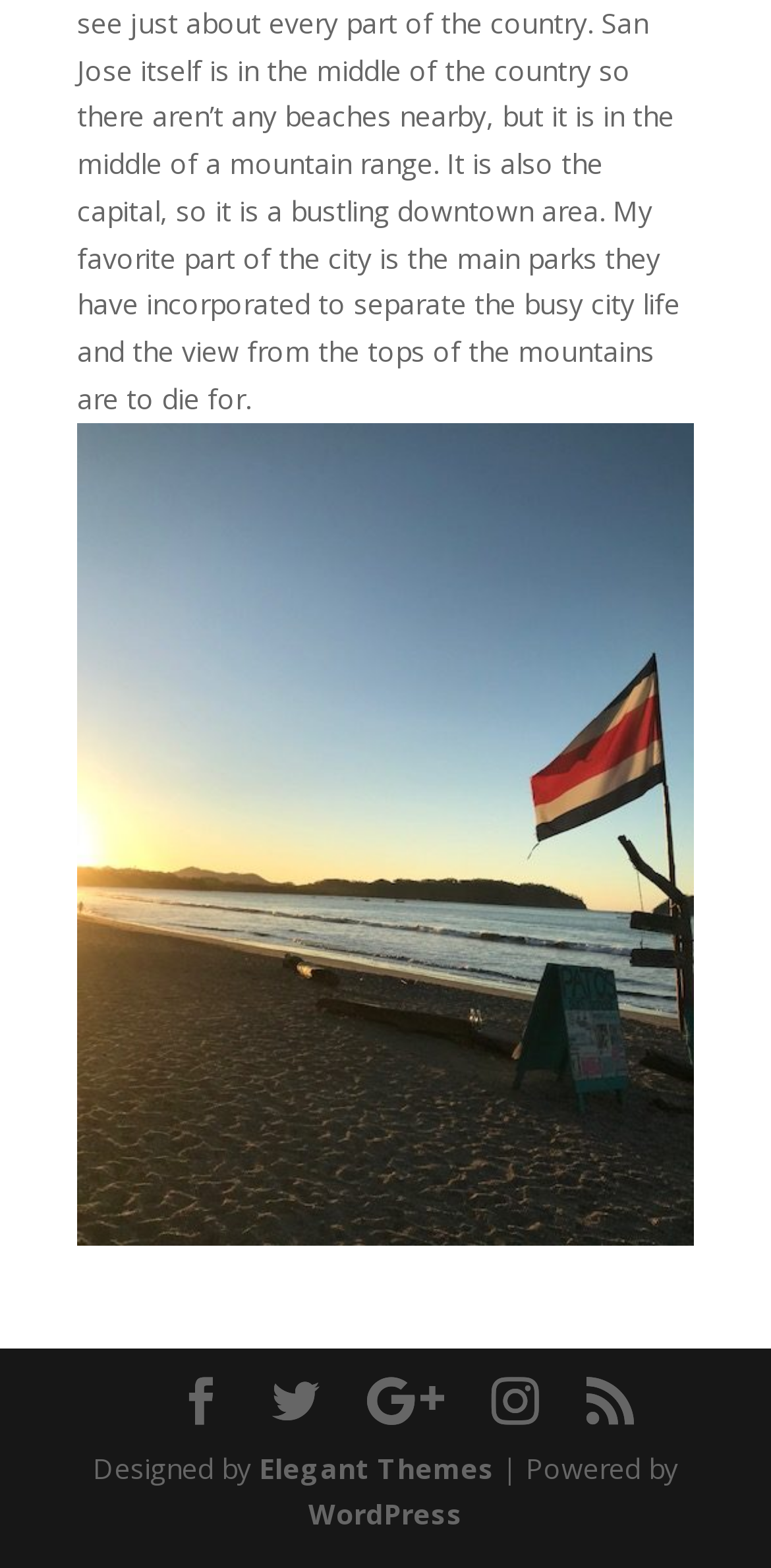Identify the bounding box for the described UI element: "Elegant Themes".

[0.336, 0.924, 0.641, 0.948]